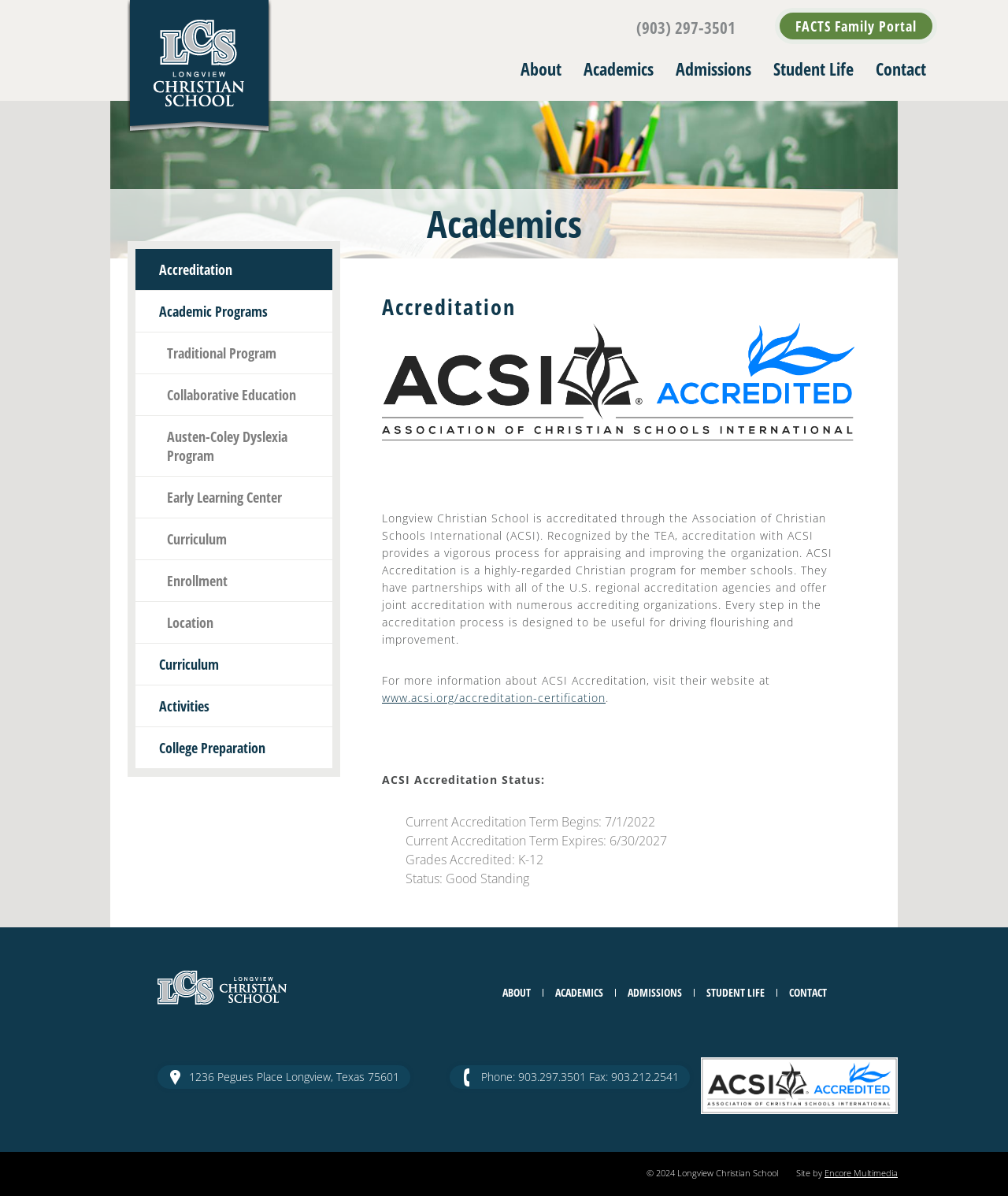Give a detailed account of the webpage, highlighting key information.

The webpage is about the accreditation of Longview Christian School. At the top, there is a navigation menu with links to "Home", "About", "Academics", "Admissions", "Student Life", and "Contact". Below the navigation menu, there is a phone number and a link to the FACTS Family Portal.

The main content of the page is divided into two sections. On the left, there is a sidebar with links to various academic programs, including "Accreditation", "Academic Programs", "Traditional Program", "Collaborative Education", "Austen-Coley Dyslexia Program", "Early Learning Center", "Curriculum", "Enrollment", "Location", "Curriculum", "Activities", and "College Preparation".

On the right, there is a main article about the school's accreditation. The article explains that the school is accredited through the Association of Christian Schools International (ACSI) and provides details about the accreditation process and its benefits. There is also a link to the ACSI website for more information. The article lists the school's accreditation status, including the current accreditation term, grades accredited, and status.

At the bottom of the page, there is a footer with links to "ABOUT", "ACADEMICS", "ADMISSIONS", "STUDENT LIFE", and "CONTACT", as well as the school's address, phone number, and fax number. There is also a copyright notice and a credit to the website's designer, Encore Multimedia.